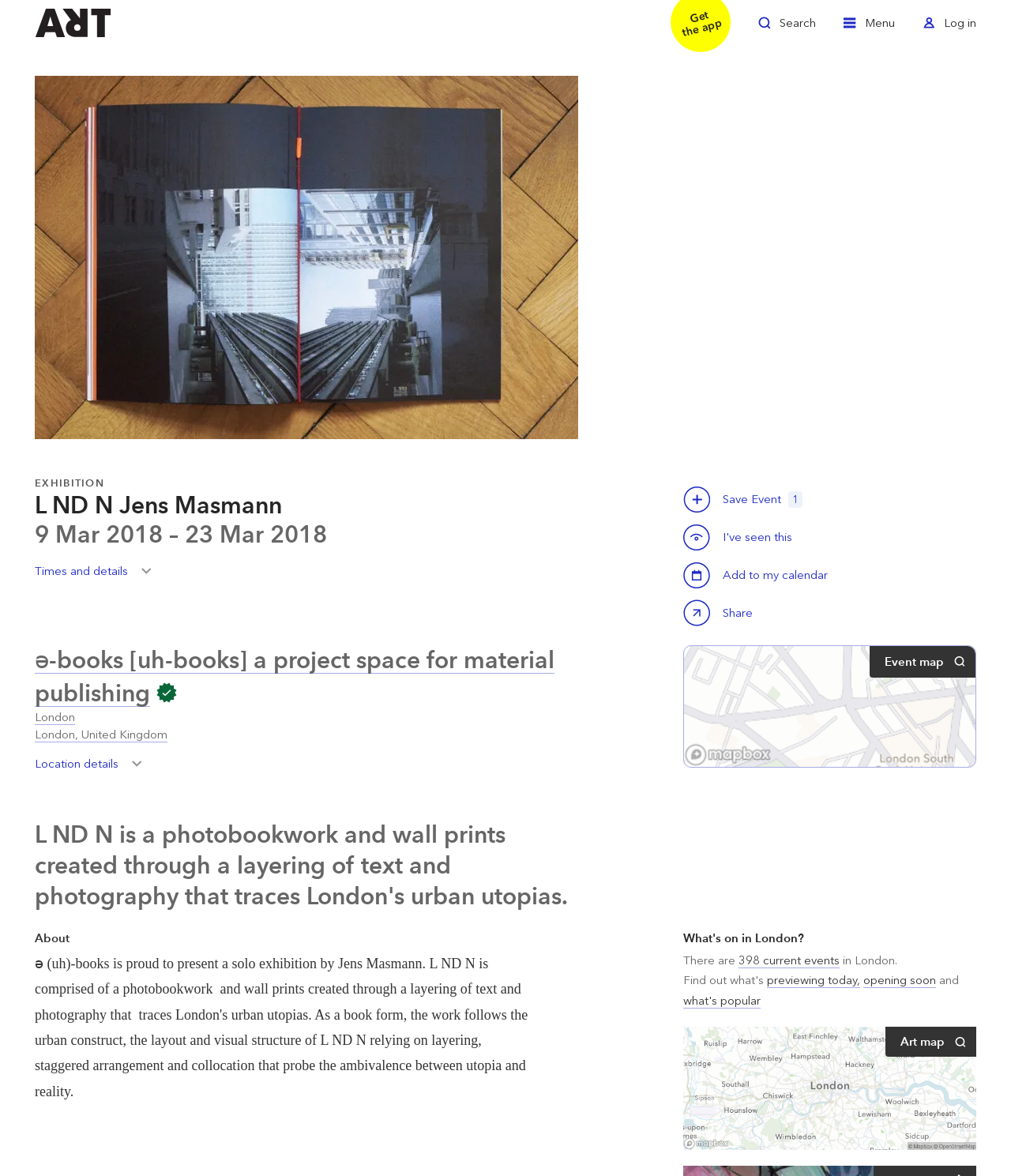Please specify the coordinates of the bounding box for the element that should be clicked to carry out this instruction: "Click the 'Starlighters Home' link". The coordinates must be four float numbers between 0 and 1, formatted as [left, top, right, bottom].

None